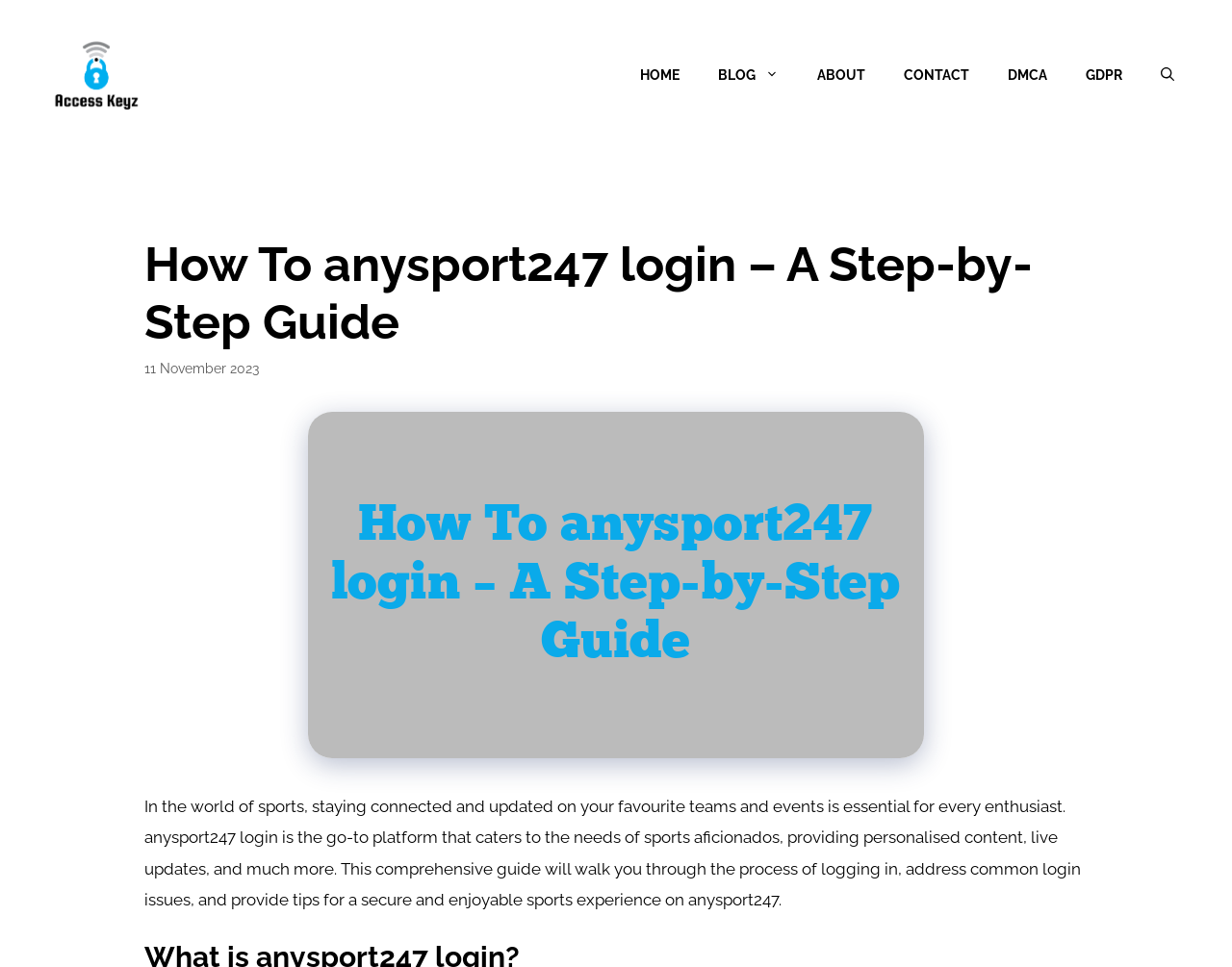Summarize the webpage with intricate details.

The webpage is a guide on how to log in to anysport247, a platform for sports enthusiasts. At the top, there is a banner that spans the entire width of the page, with a link to "Access Keyz" on the left side, accompanied by a small image. Below the banner, there is a primary navigation menu with links to "HOME", "BLOG", "ABOUT", "CONTACT", "DMCA", and "GDPR", as well as a search bar on the right side.

The main content area is divided into two sections. The top section has a heading that reads "How To anysport247 login – A Step-by-Step Guide", followed by a timestamp indicating the publication date, "11 November 2023". Below the heading, there is a large image that takes up most of the width of the page.

The bottom section of the main content area contains a block of text that provides an introduction to anysport247, describing it as a platform that caters to the needs of sports enthusiasts, providing personalized content, live updates, and more. The text also mentions that the guide will cover the login process, common login issues, and tips for a secure and enjoyable sports experience on anysport247.